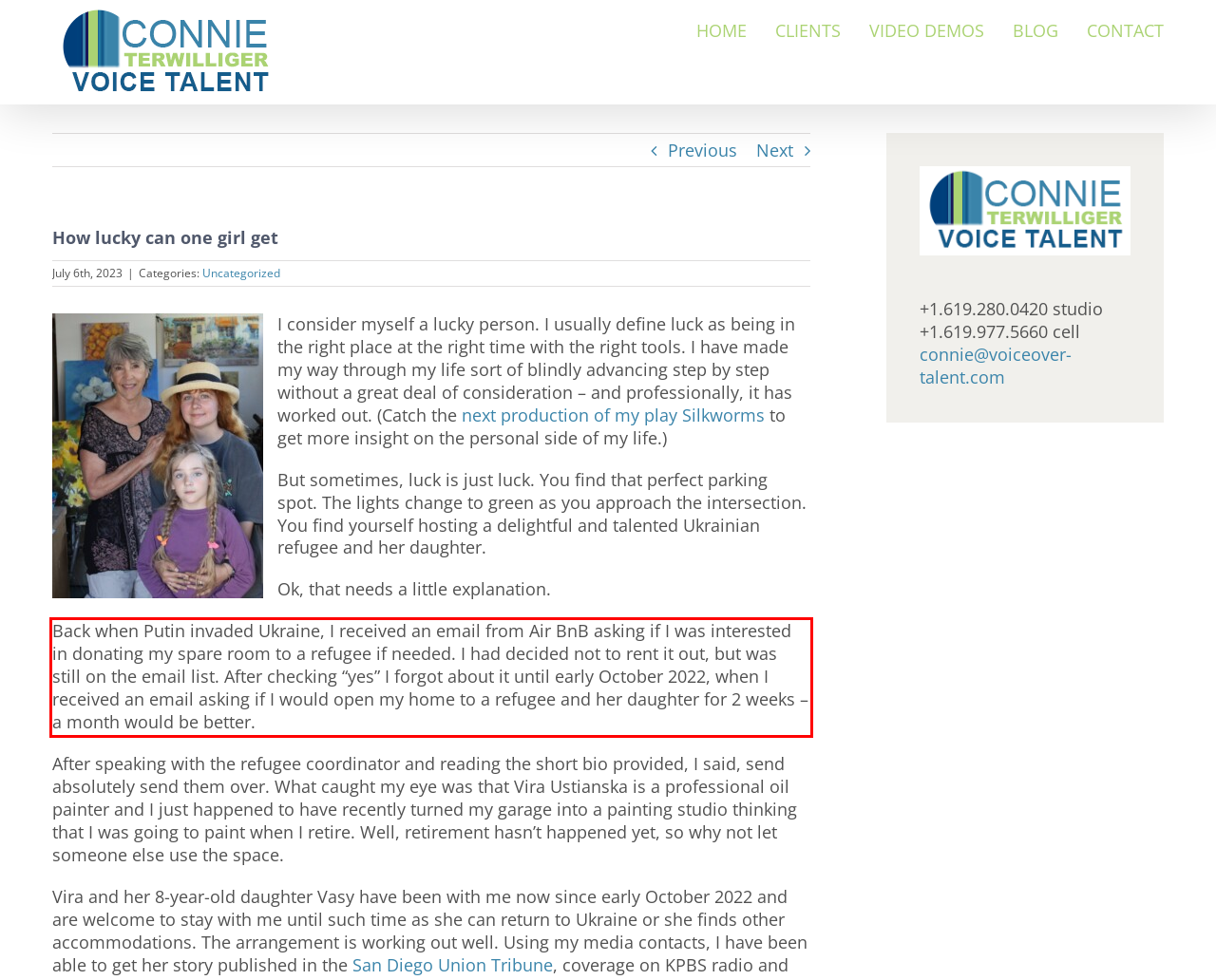You are looking at a screenshot of a webpage with a red rectangle bounding box. Use OCR to identify and extract the text content found inside this red bounding box.

Back when Putin invaded Ukraine, I received an email from Air BnB asking if I was interested in donating my spare room to a refugee if needed. I had decided not to rent it out, but was still on the email list. After checking “yes” I forgot about it until early October 2022, when I received an email asking if I would open my home to a refugee and her daughter for 2 weeks – a month would be better.